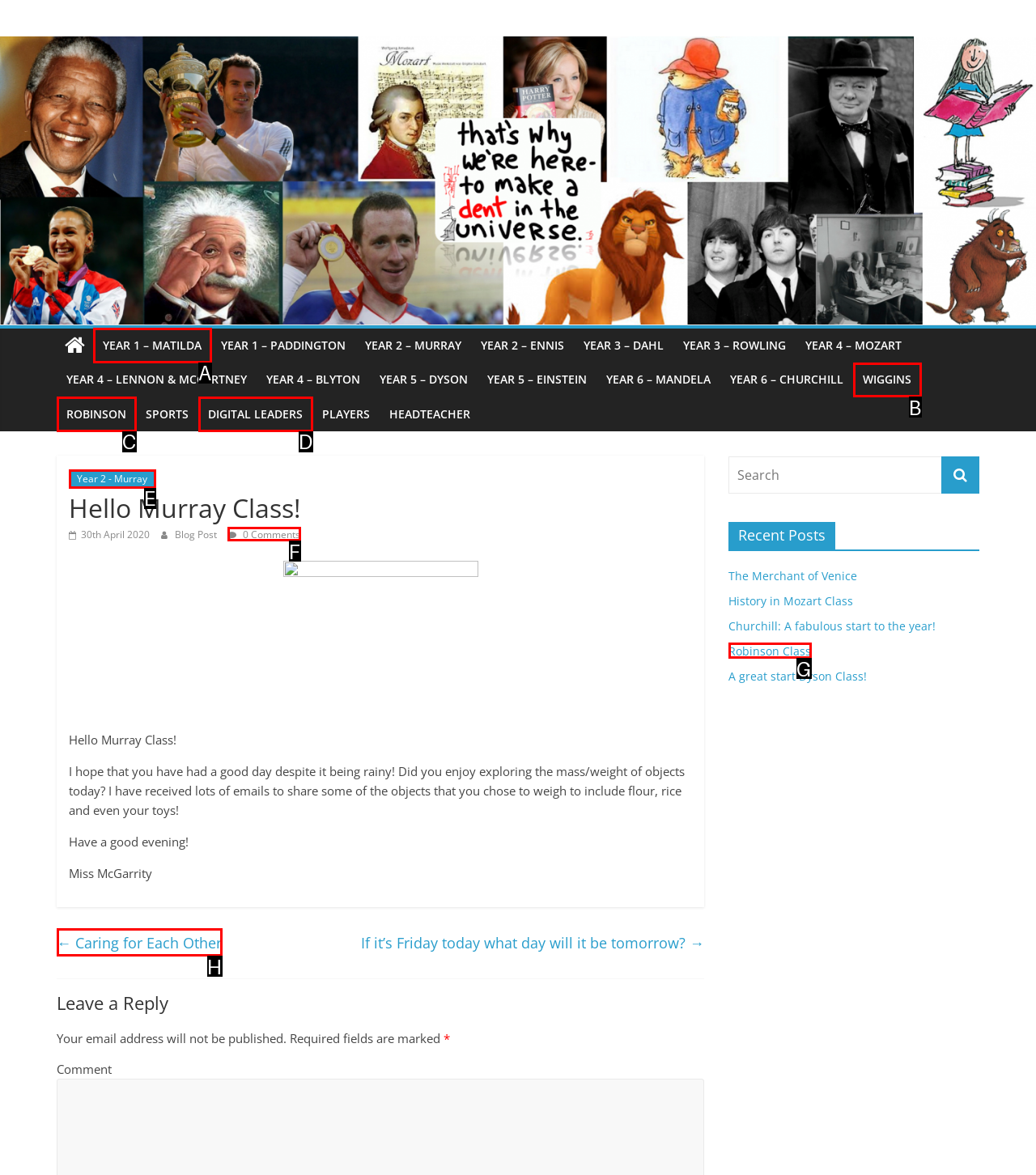Which UI element matches this description: Wiggins?
Reply with the letter of the correct option directly.

B